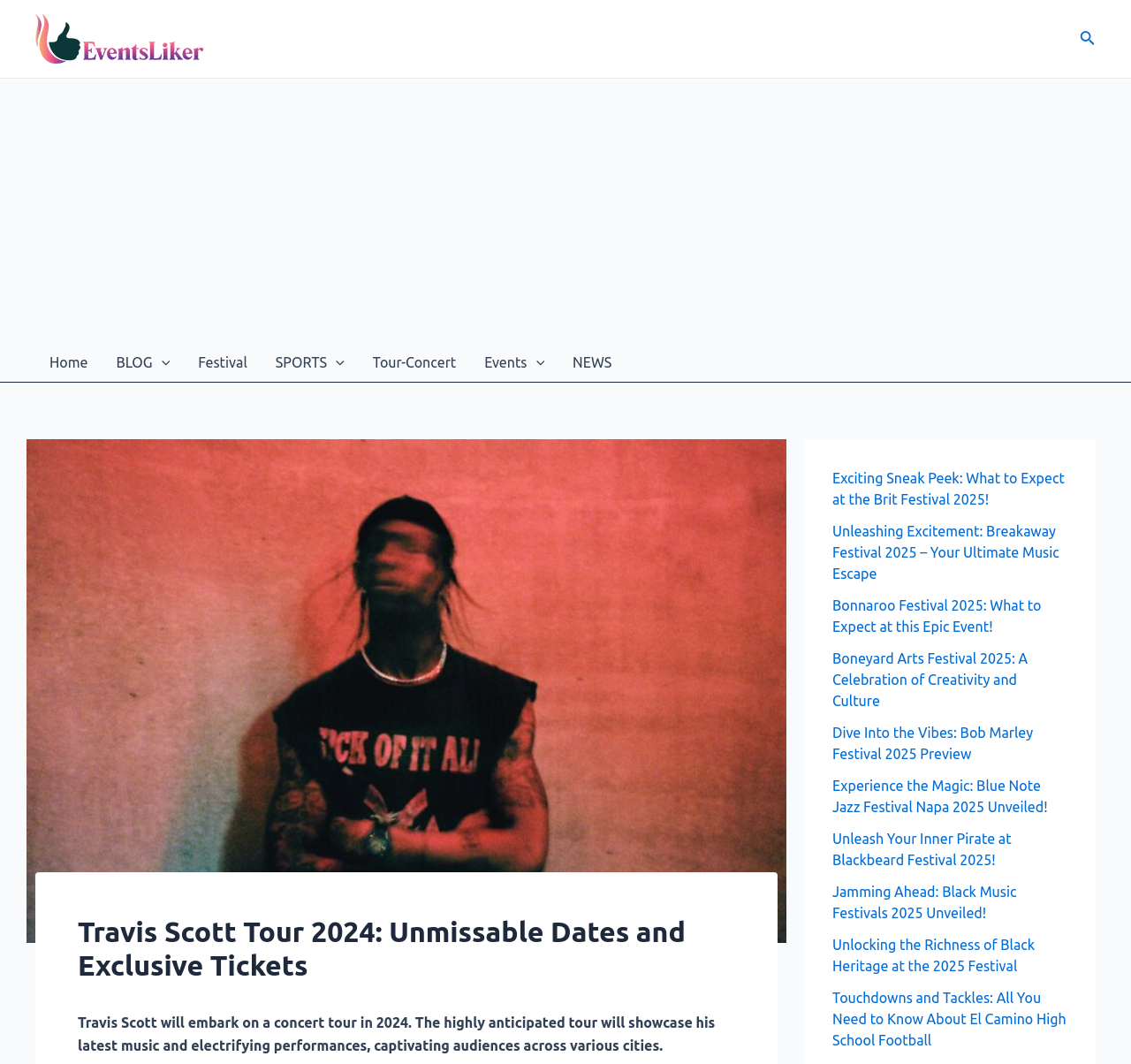How many links are there in the webpage?
Based on the image, please offer an in-depth response to the question.

I counted the number of links by looking at the entire webpage structure. I found 13 links, including the ones in the site navigation, the festival-related links, and the link to 'EventsLiker'.